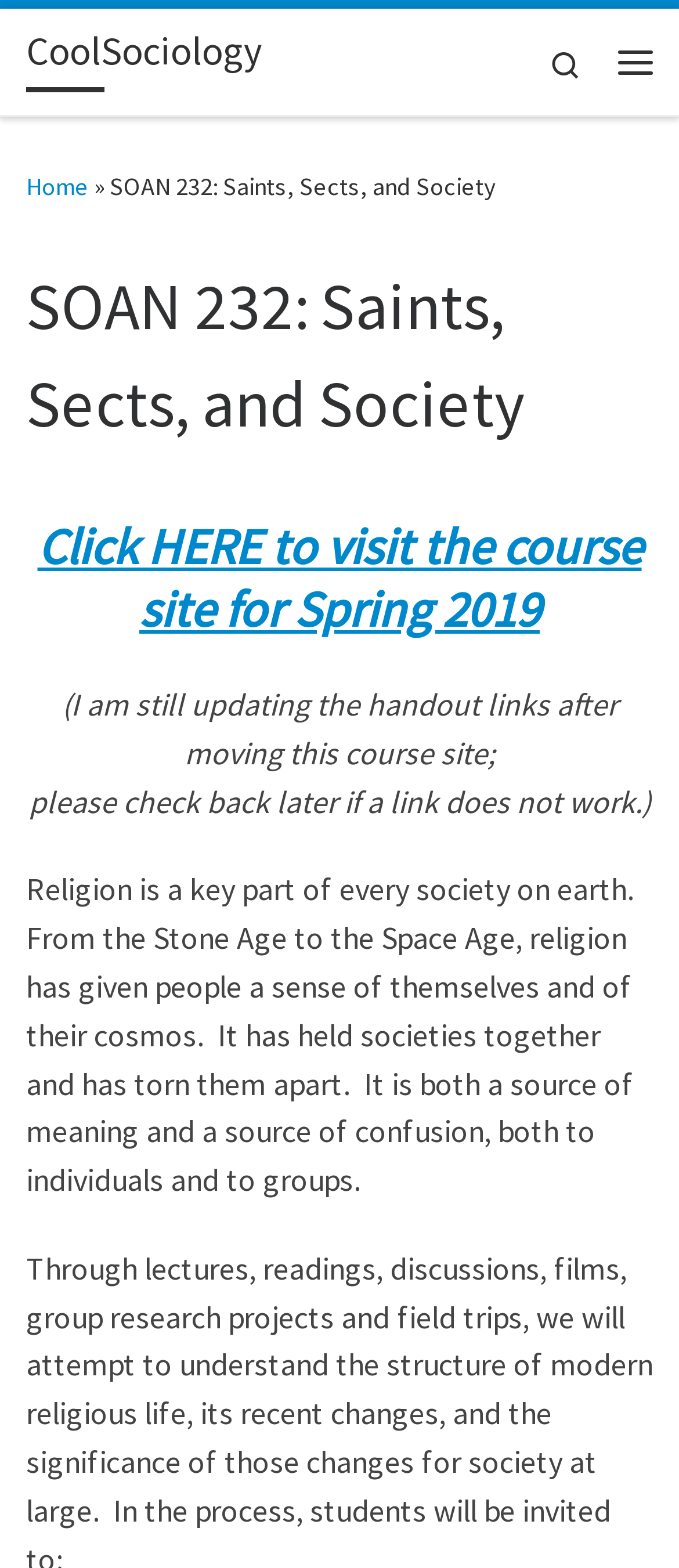Determine the bounding box for the described HTML element: "Skip to content". Ensure the coordinates are four float numbers between 0 and 1 in the format [left, top, right, bottom].

[0.01, 0.004, 0.377, 0.058]